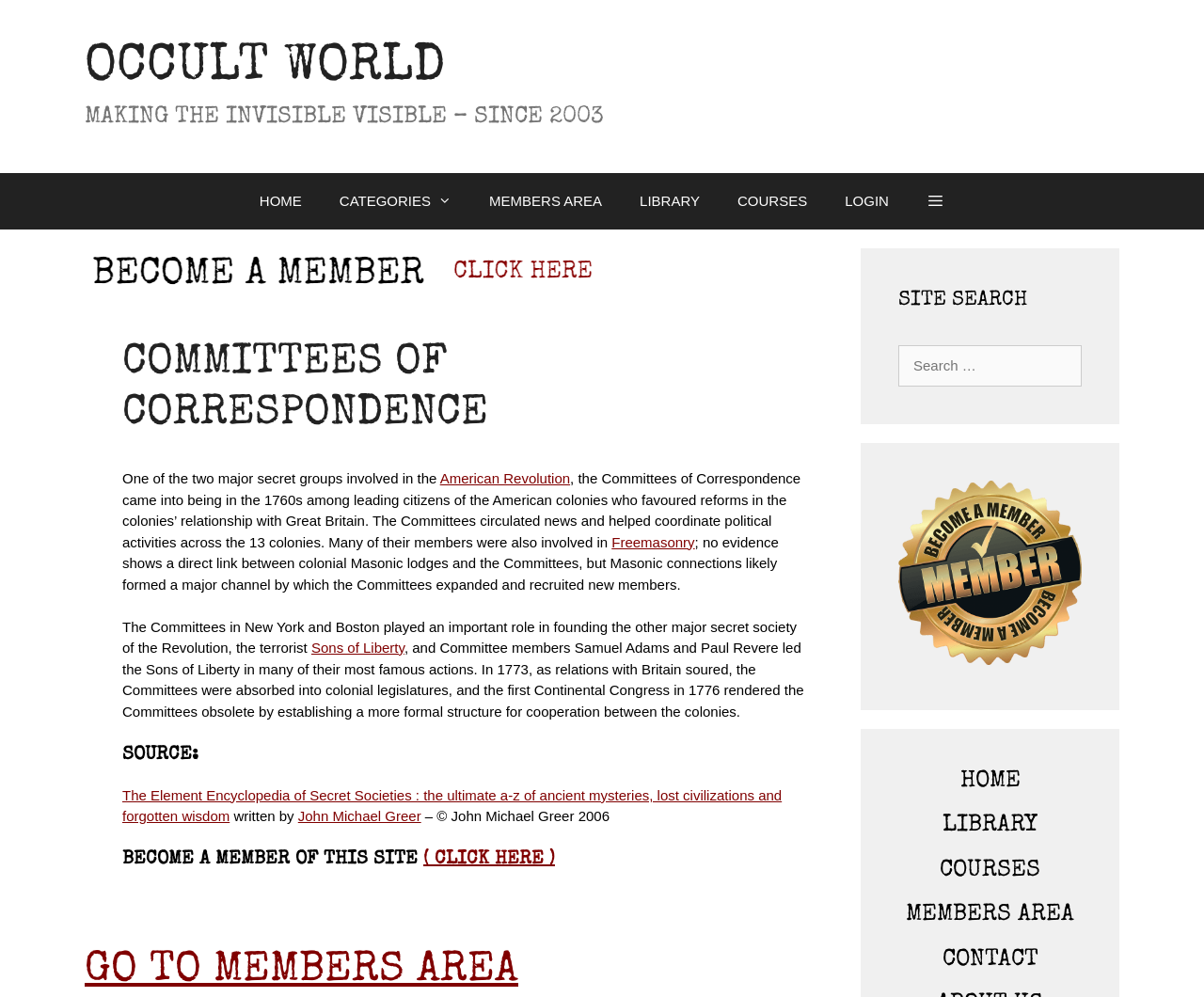Identify the bounding box of the HTML element described as: "Sons of Liberty".

[0.259, 0.642, 0.336, 0.658]